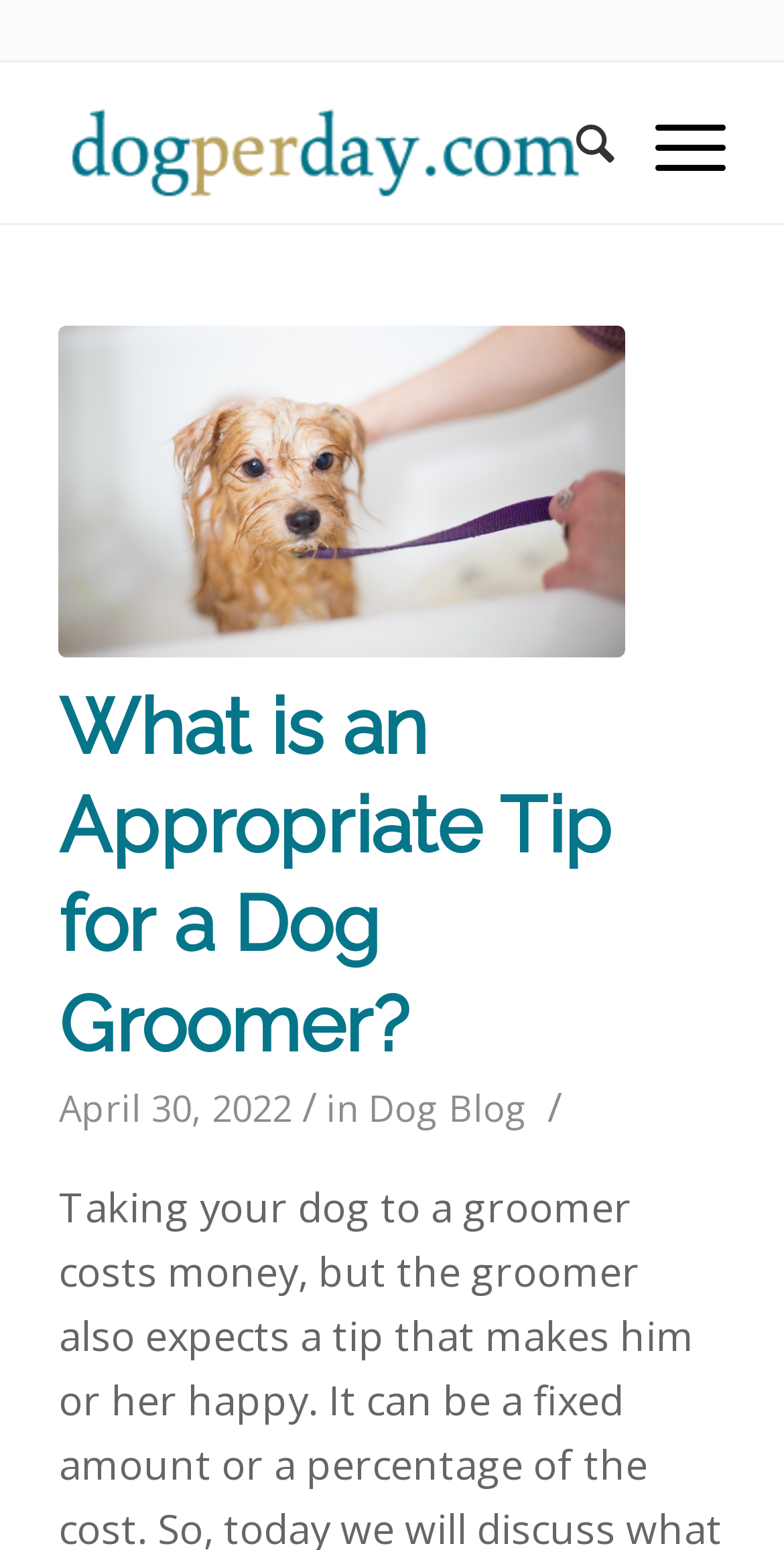What is the category of the article?
Using the details from the image, give an elaborate explanation to answer the question.

I found the category of the article by looking at the link next to the '/' symbol, which says 'Dog Blog'.